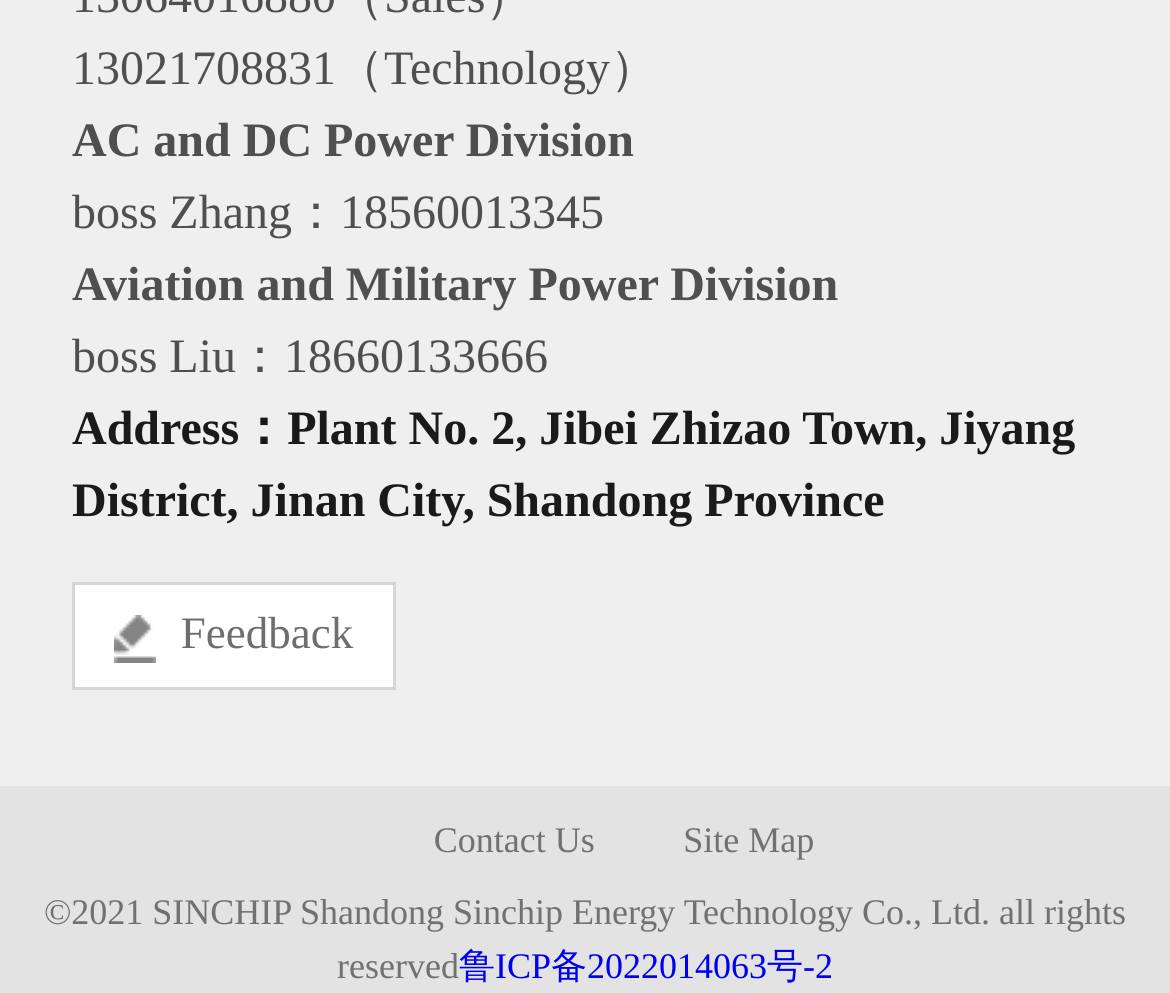Give a one-word or short phrase answer to this question: 
What is the purpose of the 'Feedback' link?

To provide feedback